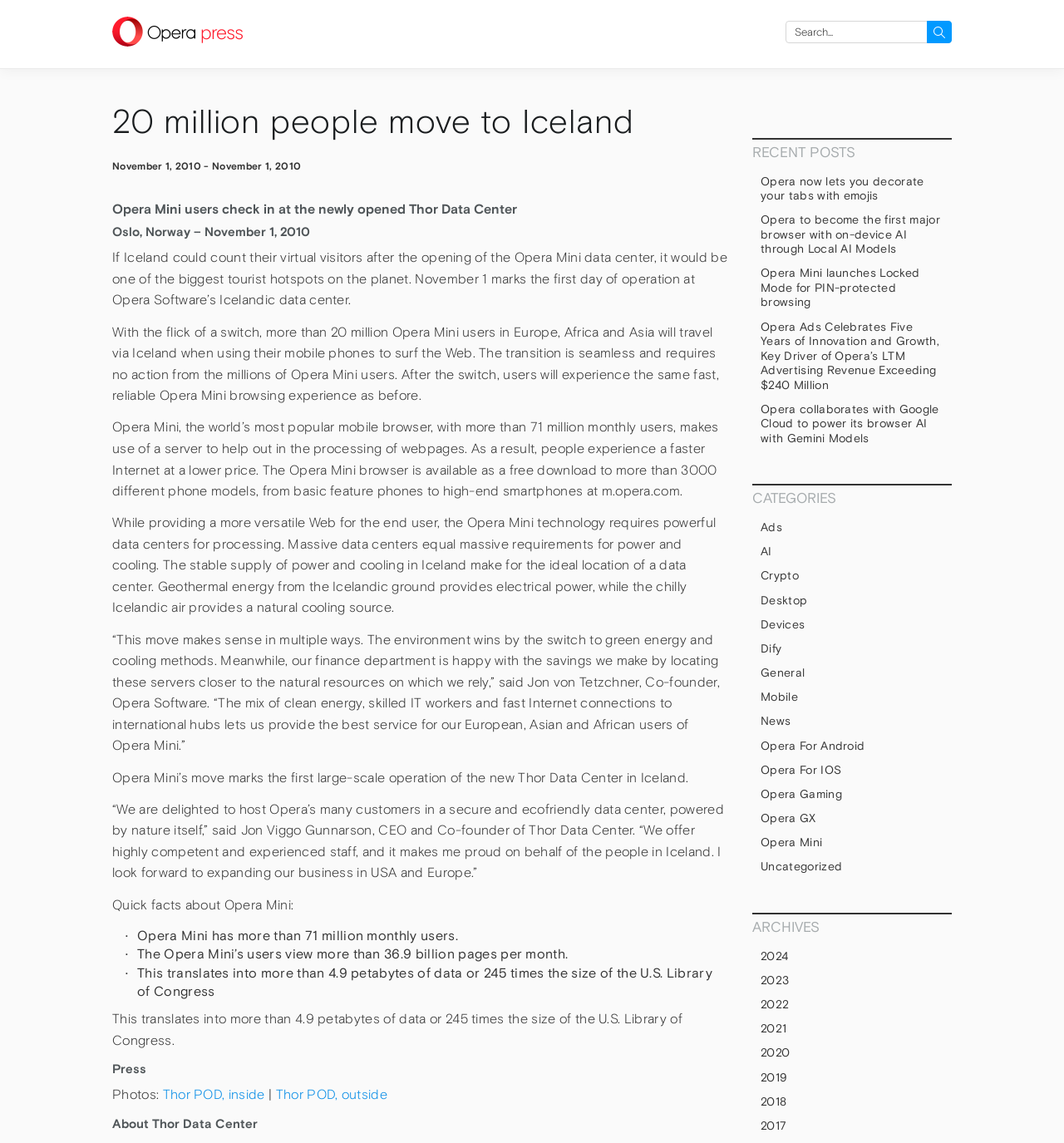Please identify the bounding box coordinates of the region to click in order to complete the task: "View photos of Thor POD". The coordinates must be four float numbers between 0 and 1, specified as [left, top, right, bottom].

[0.153, 0.951, 0.249, 0.965]